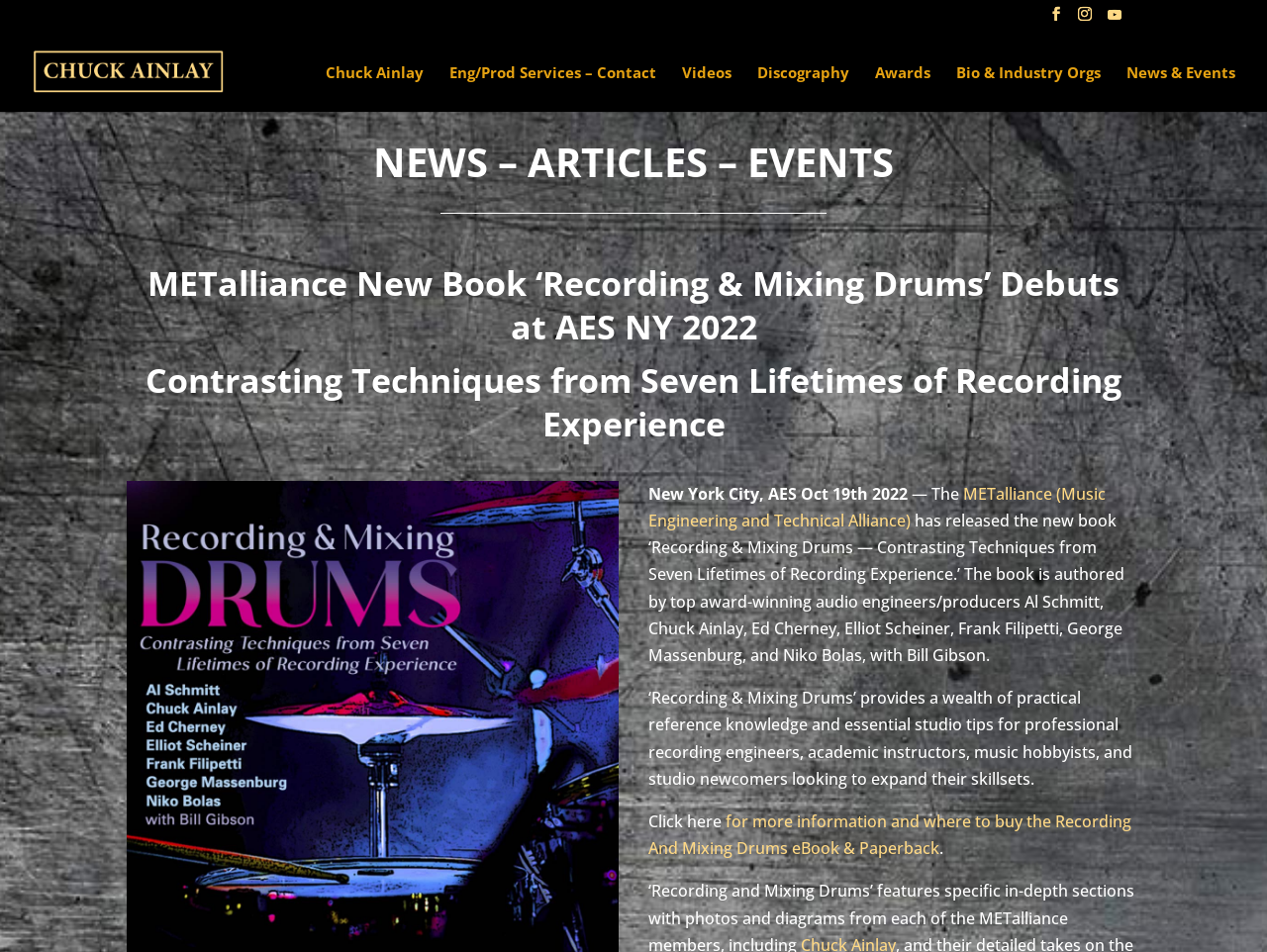Could you determine the bounding box coordinates of the clickable element to complete the instruction: "View digital cookbook"? Provide the coordinates as four float numbers between 0 and 1, i.e., [left, top, right, bottom].

None